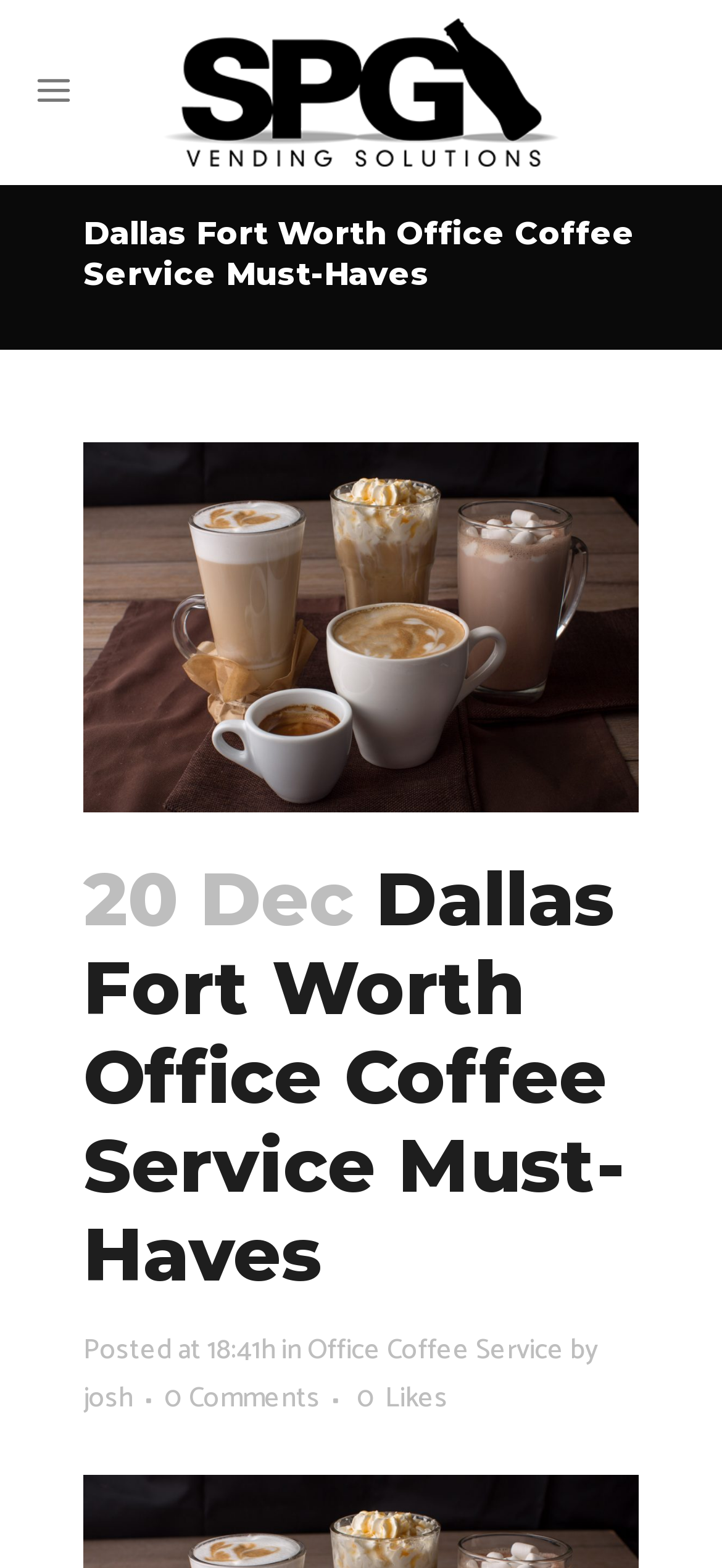How many comments does the article have?
Give a detailed response to the question by analyzing the screenshot.

I found the link '0 Comments' at the bottom of the article, which suggests that the article has no comments.